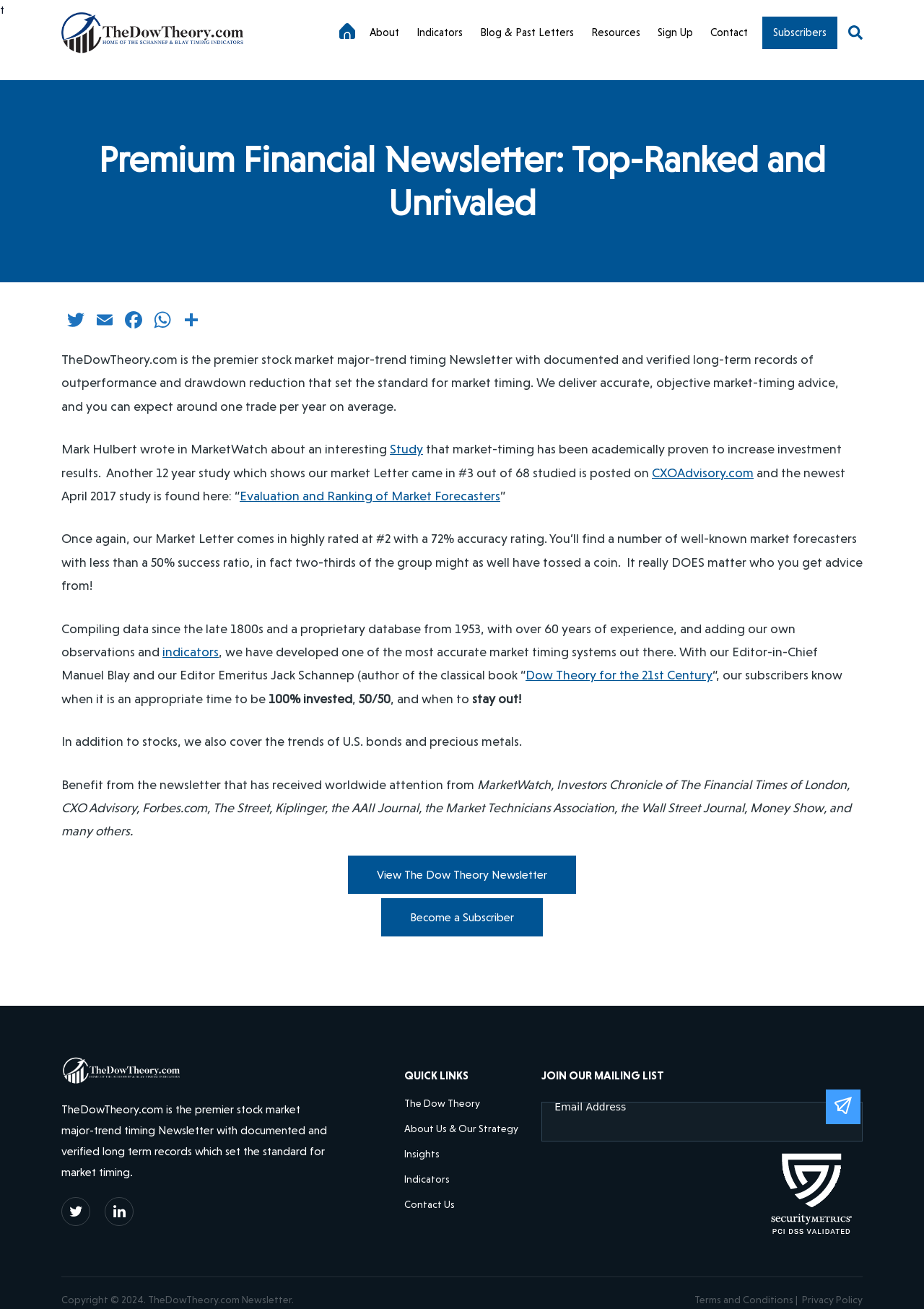Can you find and provide the main heading text of this webpage?

Premium Financial Newsletter: Top-Ranked and Unrivaled